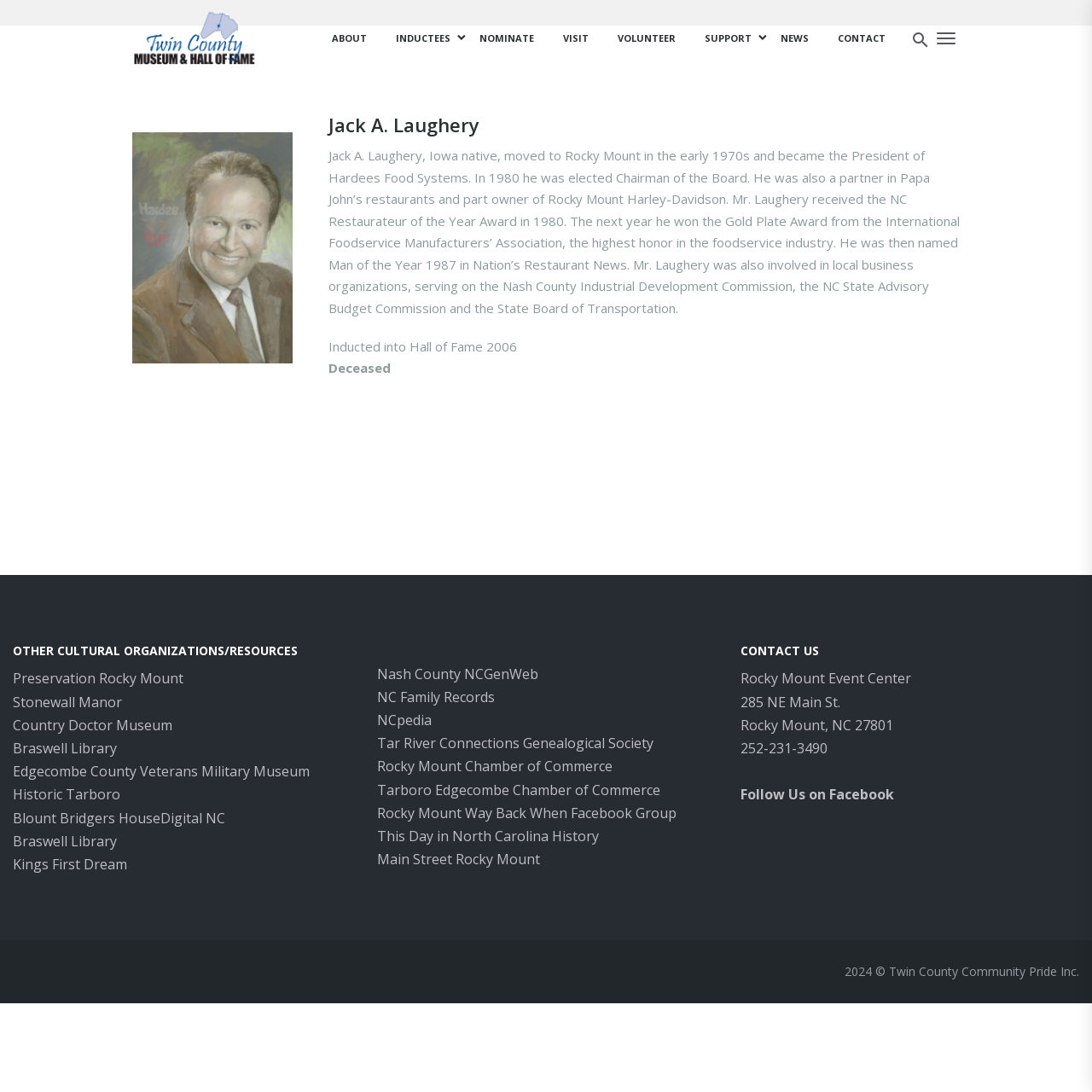Determine the bounding box coordinates of the clickable area required to perform the following instruction: "Visit the Preservation Rocky Mount website". The coordinates should be represented as four float numbers between 0 and 1: [left, top, right, bottom].

[0.012, 0.613, 0.168, 0.63]